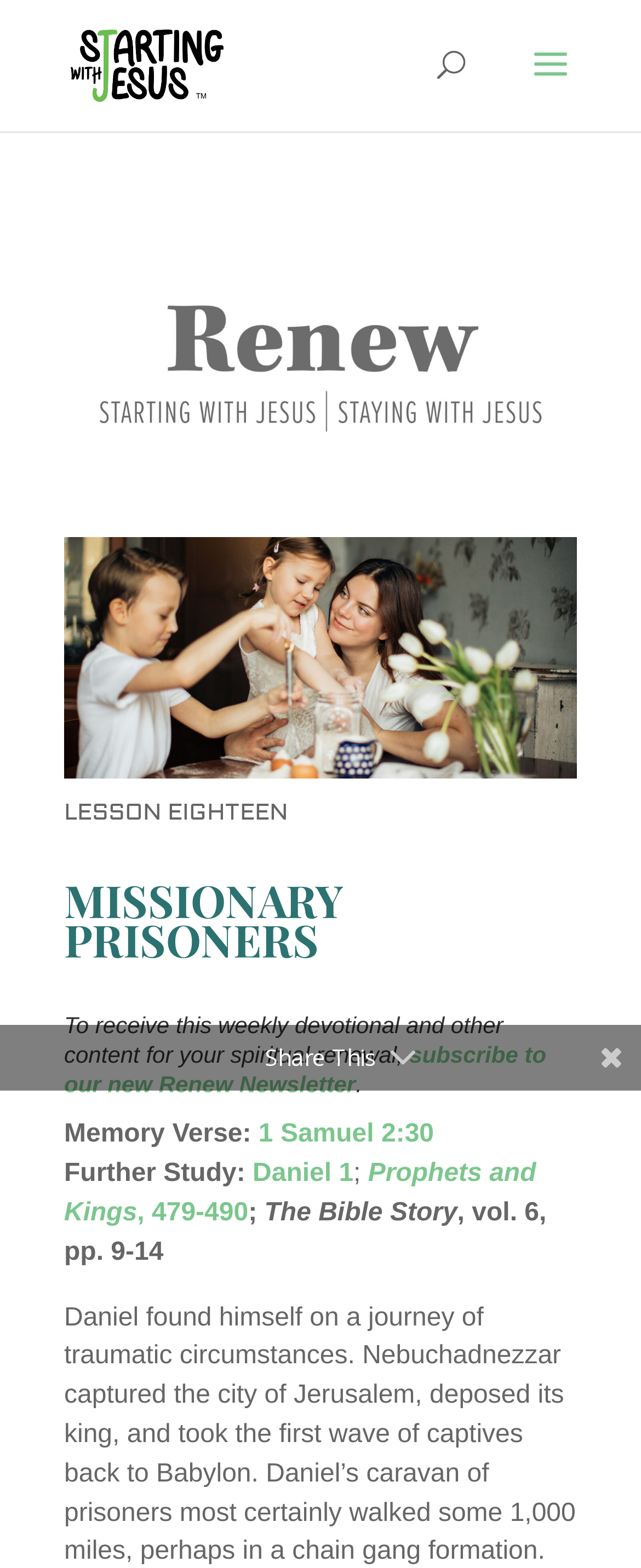Use a single word or phrase to answer this question: 
How many social media platforms are available for sharing?

4